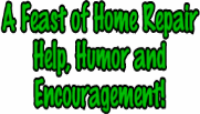What is the purpose of the image?
Make sure to answer the question with a detailed and comprehensive explanation.

The caption suggests that the image likely serves as a warm invitation or branding for a platform dedicated to offering practical advice and uplifting cheer for homeowners and DIYers alike, implying that the purpose of the image is to attract and engage with the target audience.